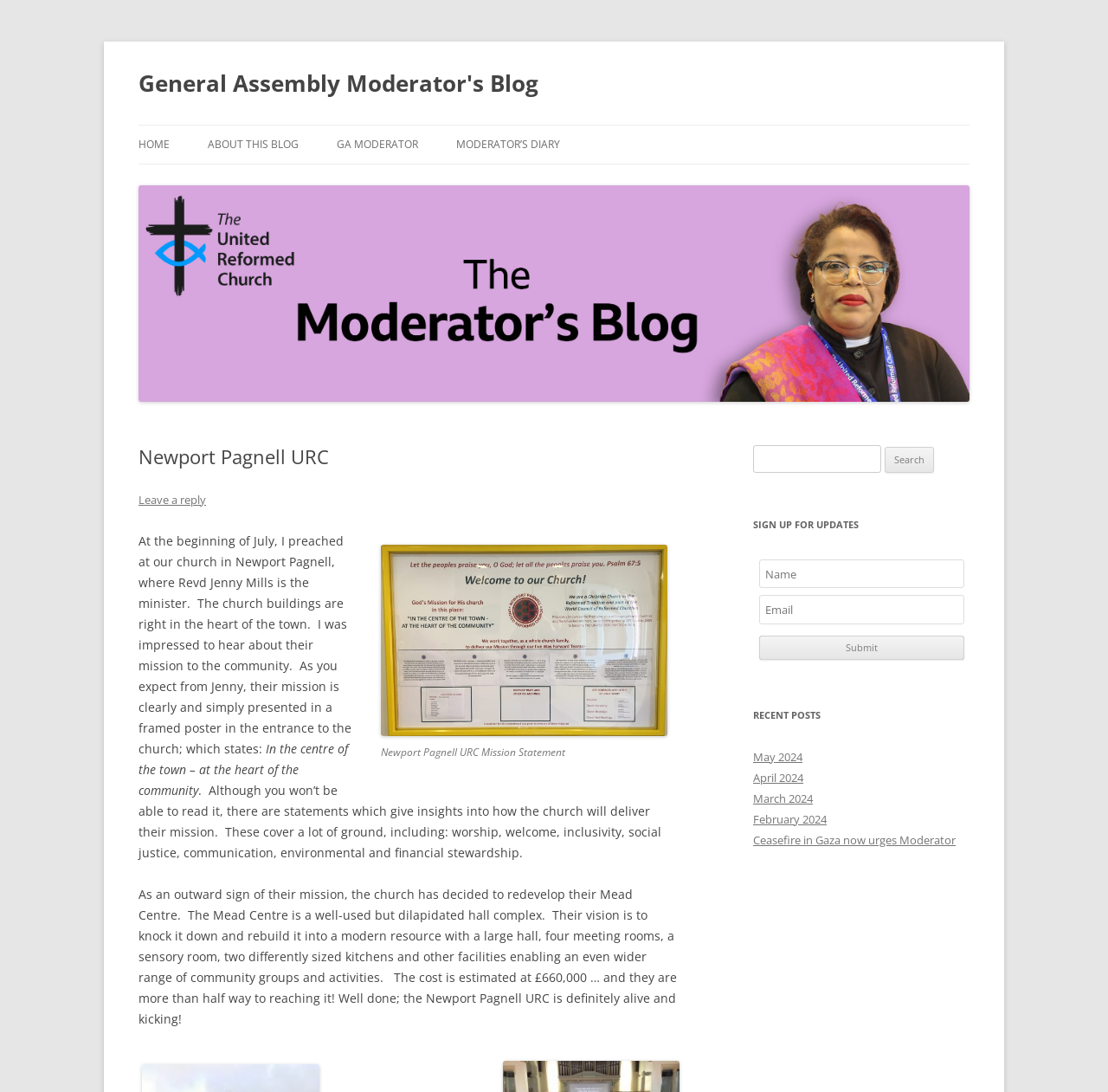Bounding box coordinates are specified in the format (top-left x, top-left y, bottom-right x, bottom-right y). All values are floating point numbers bounded between 0 and 1. Please provide the bounding box coordinate of the region this sentence describes: parent_node: Search for: value="Search"

[0.799, 0.409, 0.843, 0.433]